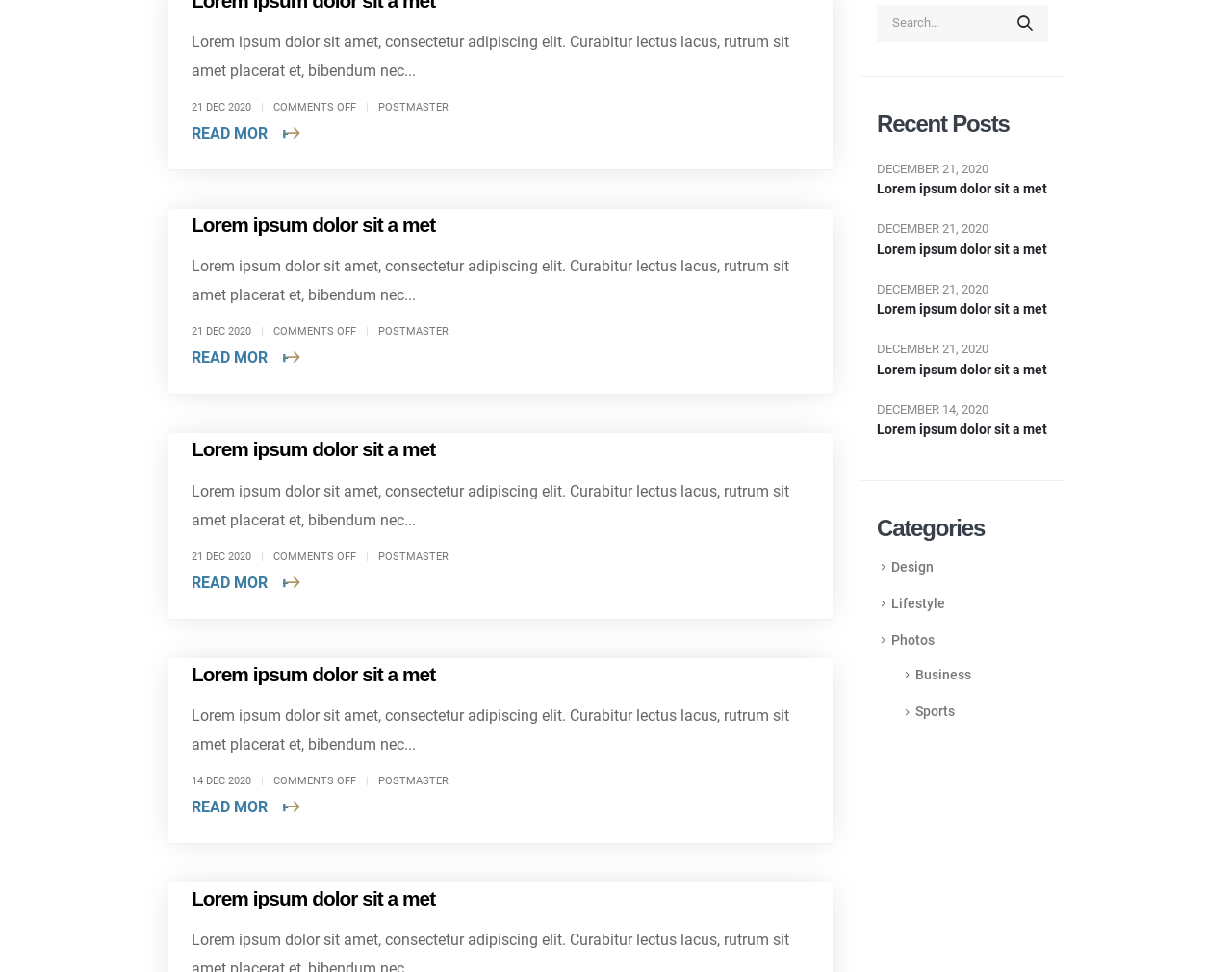Using the description "name="et_pb_contact_email_0" placeholder="Email Address*"", locate and provide the bounding box of the UI element.

None